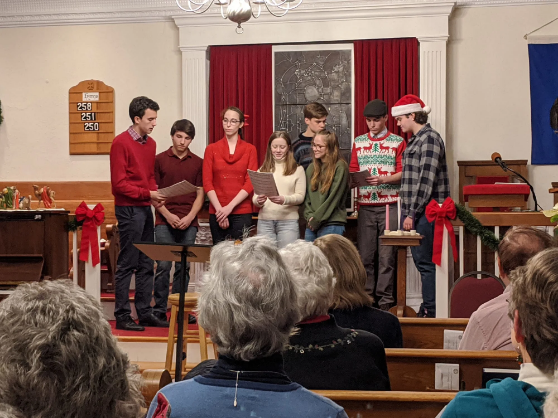When was the Community Christmas Caroling event held?
Use the image to answer the question with a single word or phrase.

December 15th, 2019